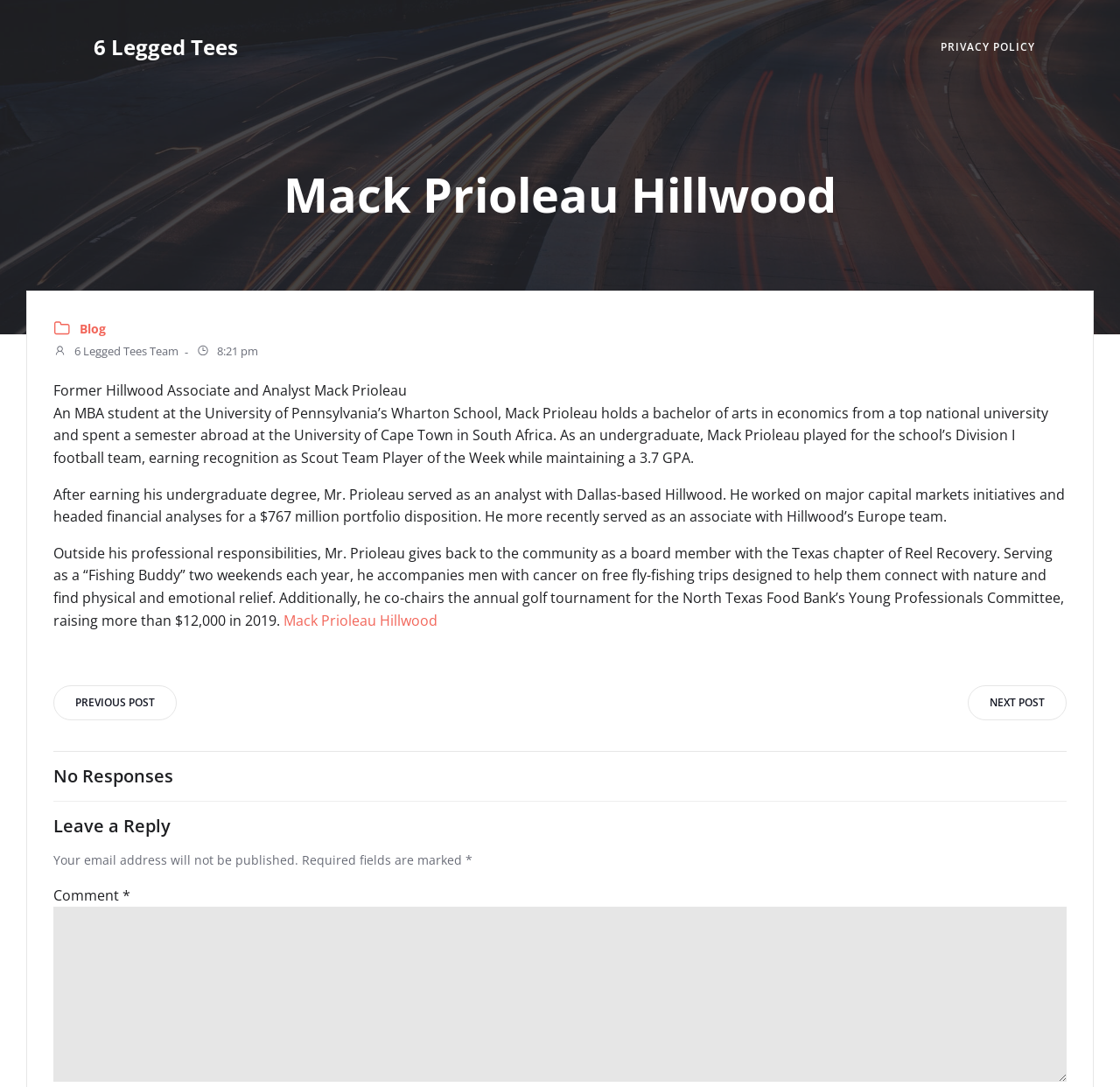Locate the bounding box coordinates of the clickable element to fulfill the following instruction: "Click the 'Home' link". Provide the coordinates as four float numbers between 0 and 1 in the format [left, top, right, bottom].

None